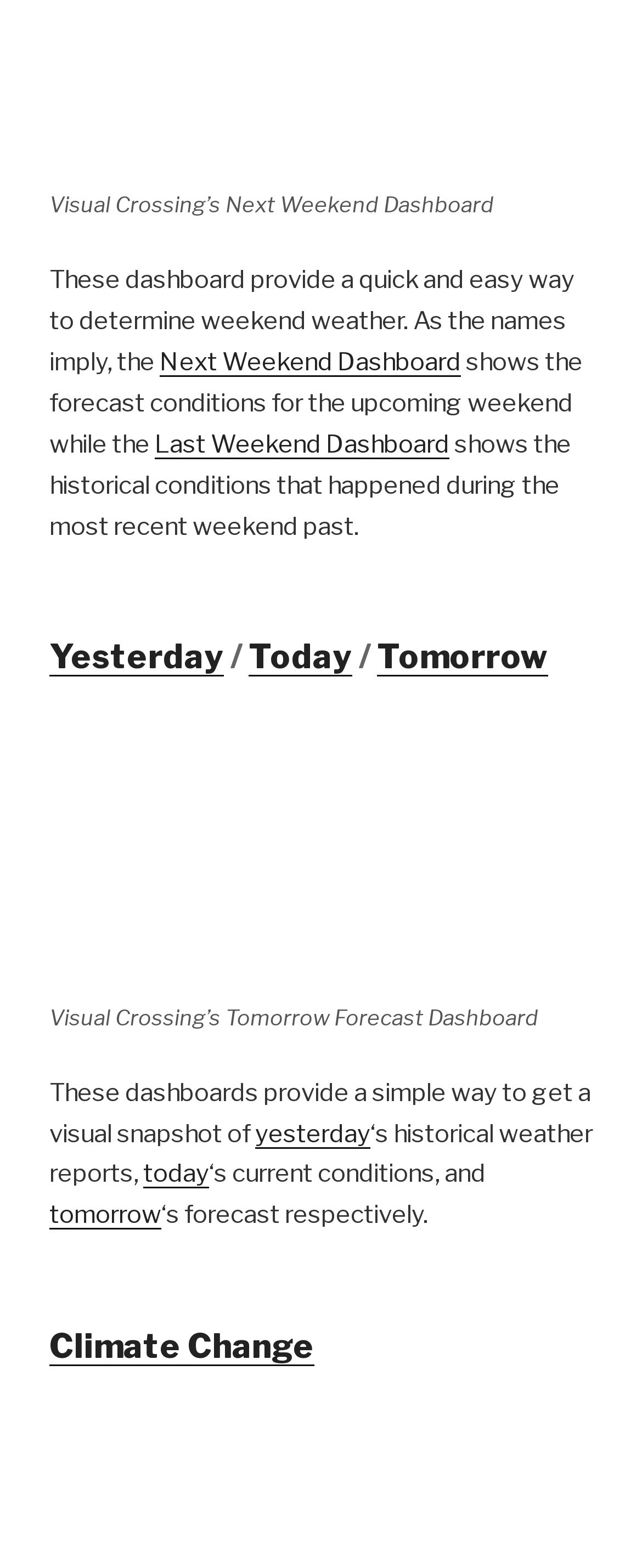Can you look at the image and give a comprehensive answer to the question:
How many links are there under the 'Yesterday / Today / Tomorrow' heading?

Under the 'Yesterday / Today / Tomorrow' heading, I found three links: 'Yesterday', 'Today', and 'Tomorrow', which are located vertically in that order based on their y1, y2 coordinates.